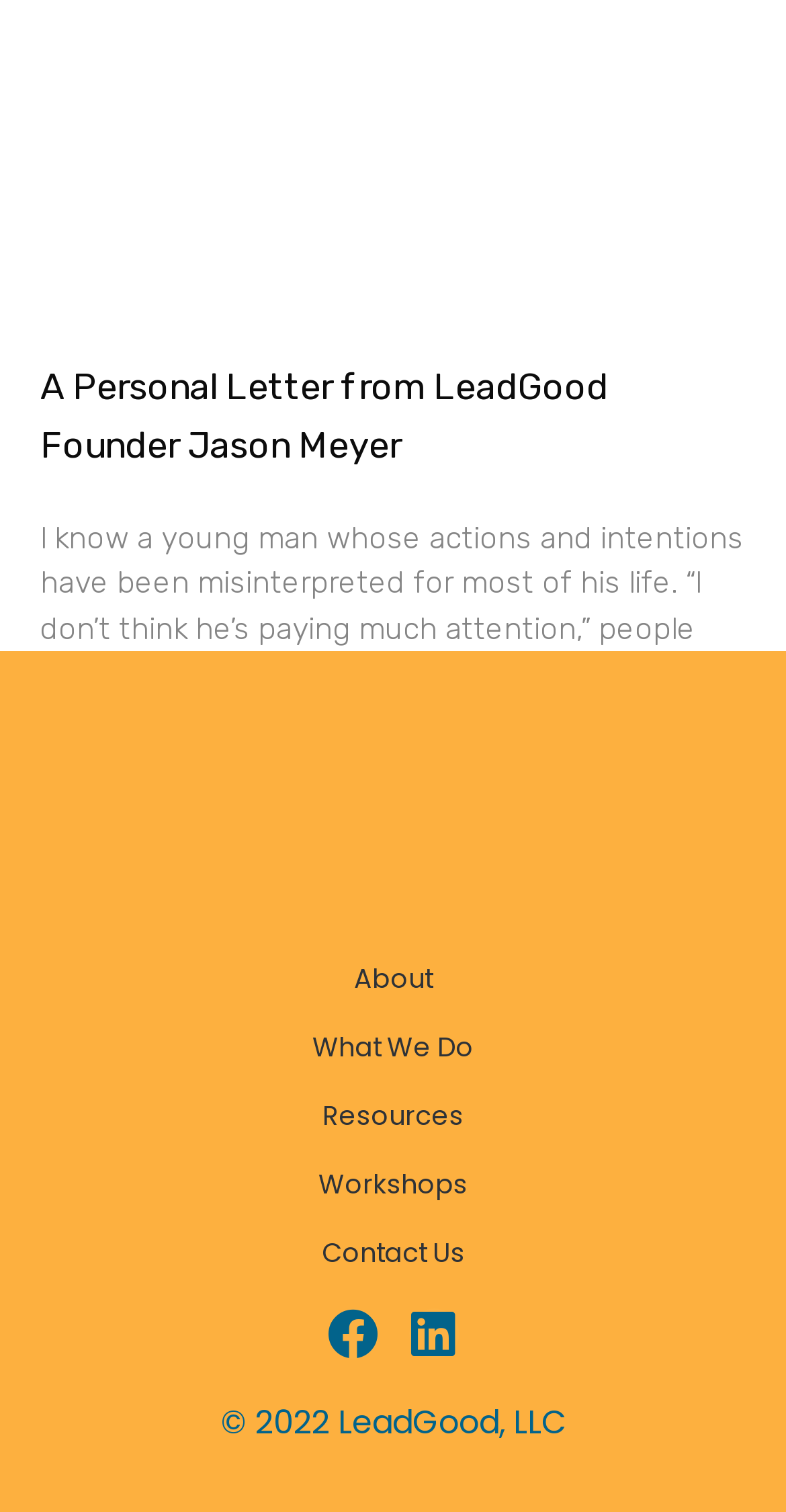Predict the bounding box coordinates for the UI element described as: "Contact Us". The coordinates should be four float numbers between 0 and 1, presented as [left, top, right, bottom].

[0.026, 0.807, 0.974, 0.852]